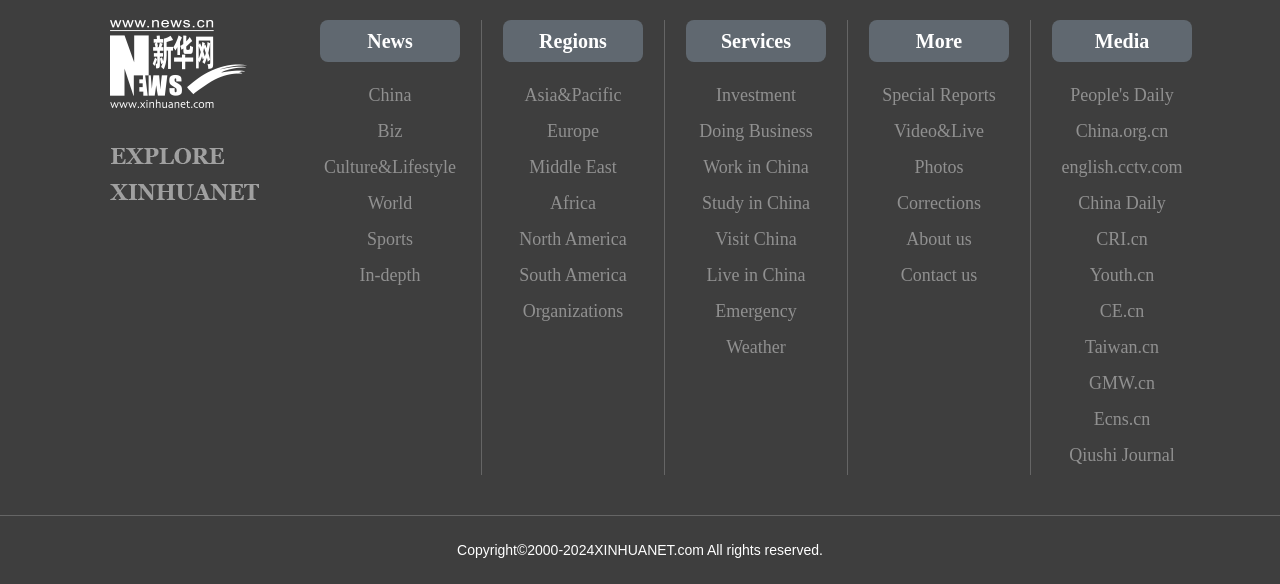What is the copyright year range?
Please give a detailed and elaborate answer to the question based on the image.

At the bottom of the webpage, I can see a copyright notice that mentions the year range from 2000 to 2024.